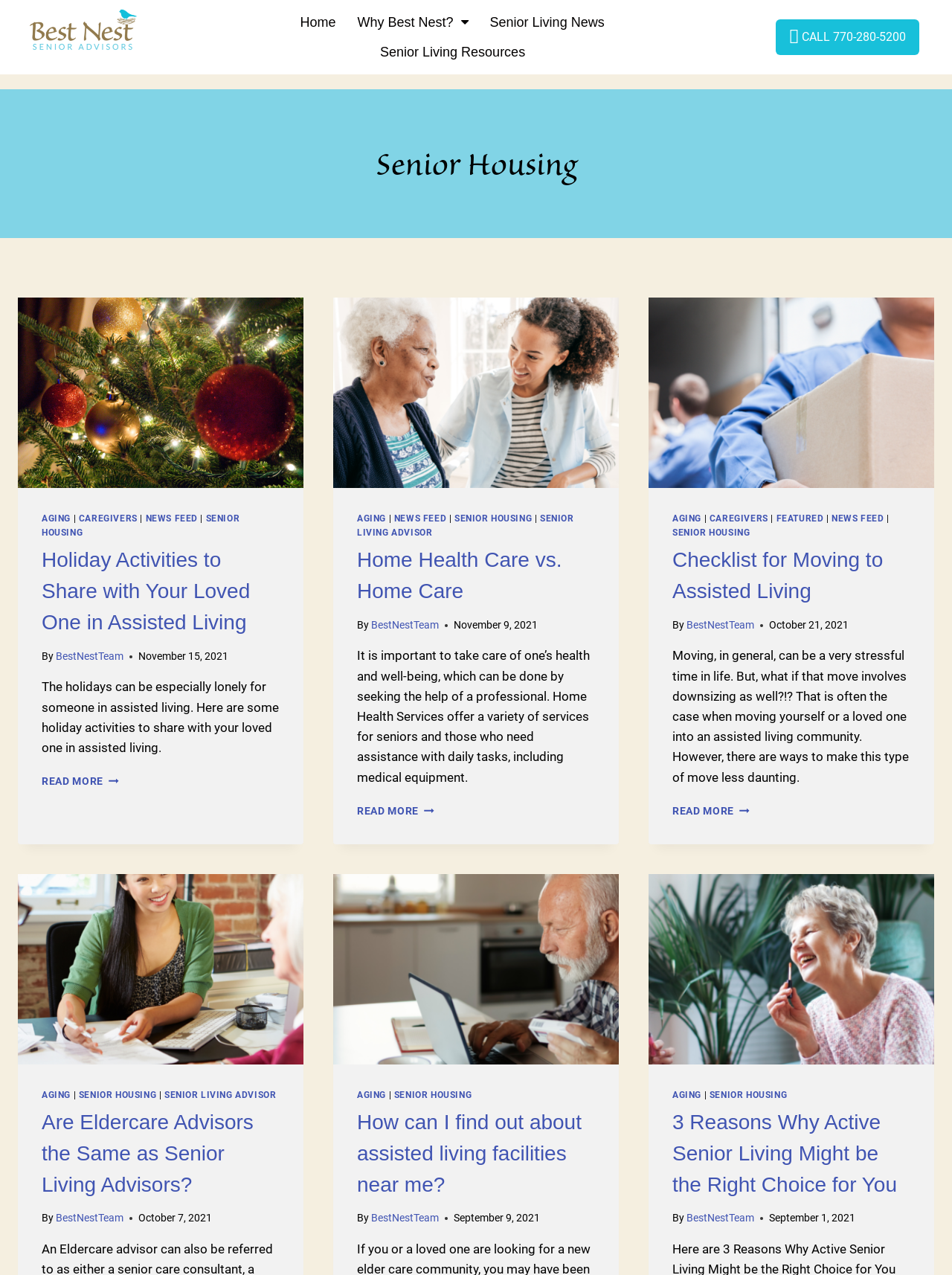Carefully examine the image and provide an in-depth answer to the question: What is the purpose of the 'READ MORE' links?

The 'READ MORE' links are likely used to allow users to read more about the article they are interested in, as they are placed at the end of each article summary.